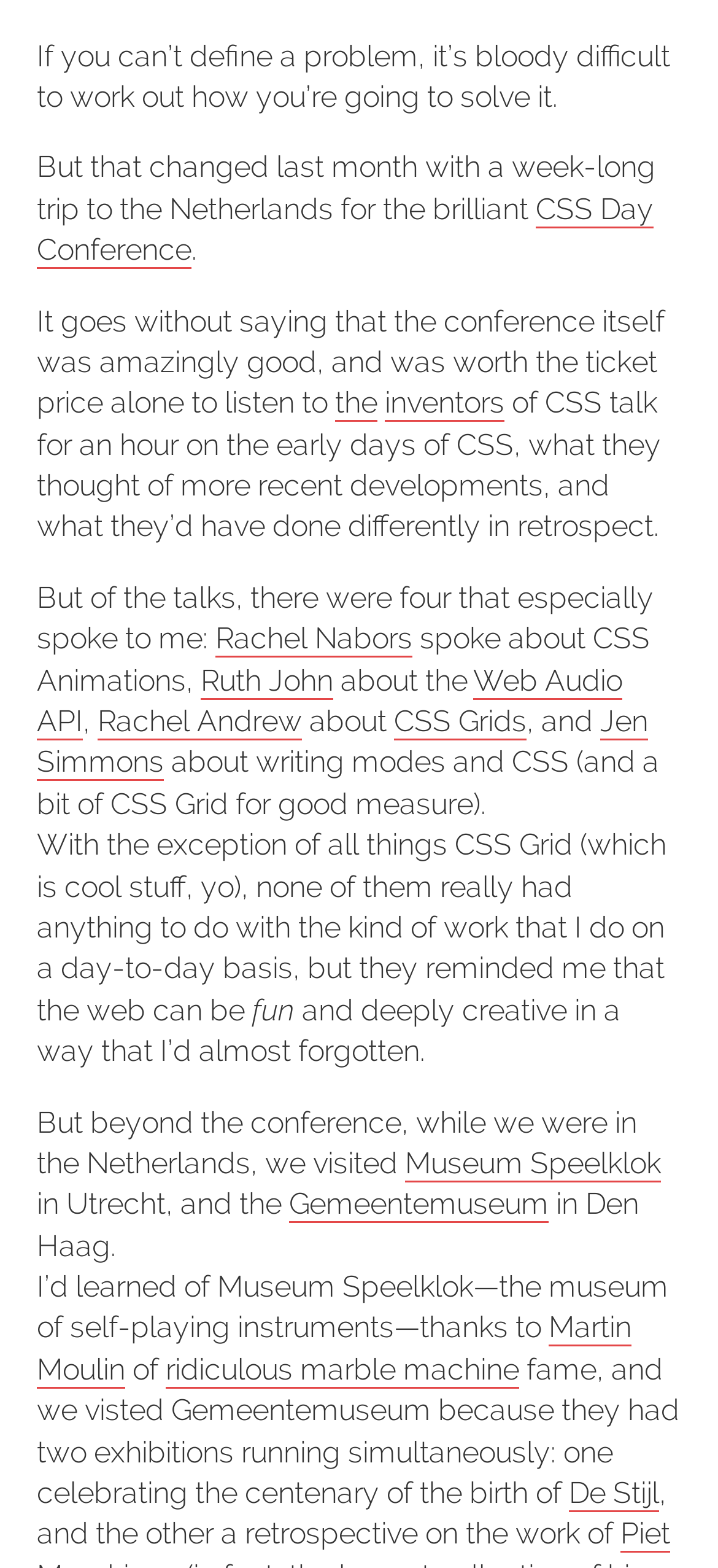Could you indicate the bounding box coordinates of the region to click in order to complete this instruction: "Visit the Museum Speelklok website".

[0.564, 0.731, 0.921, 0.754]